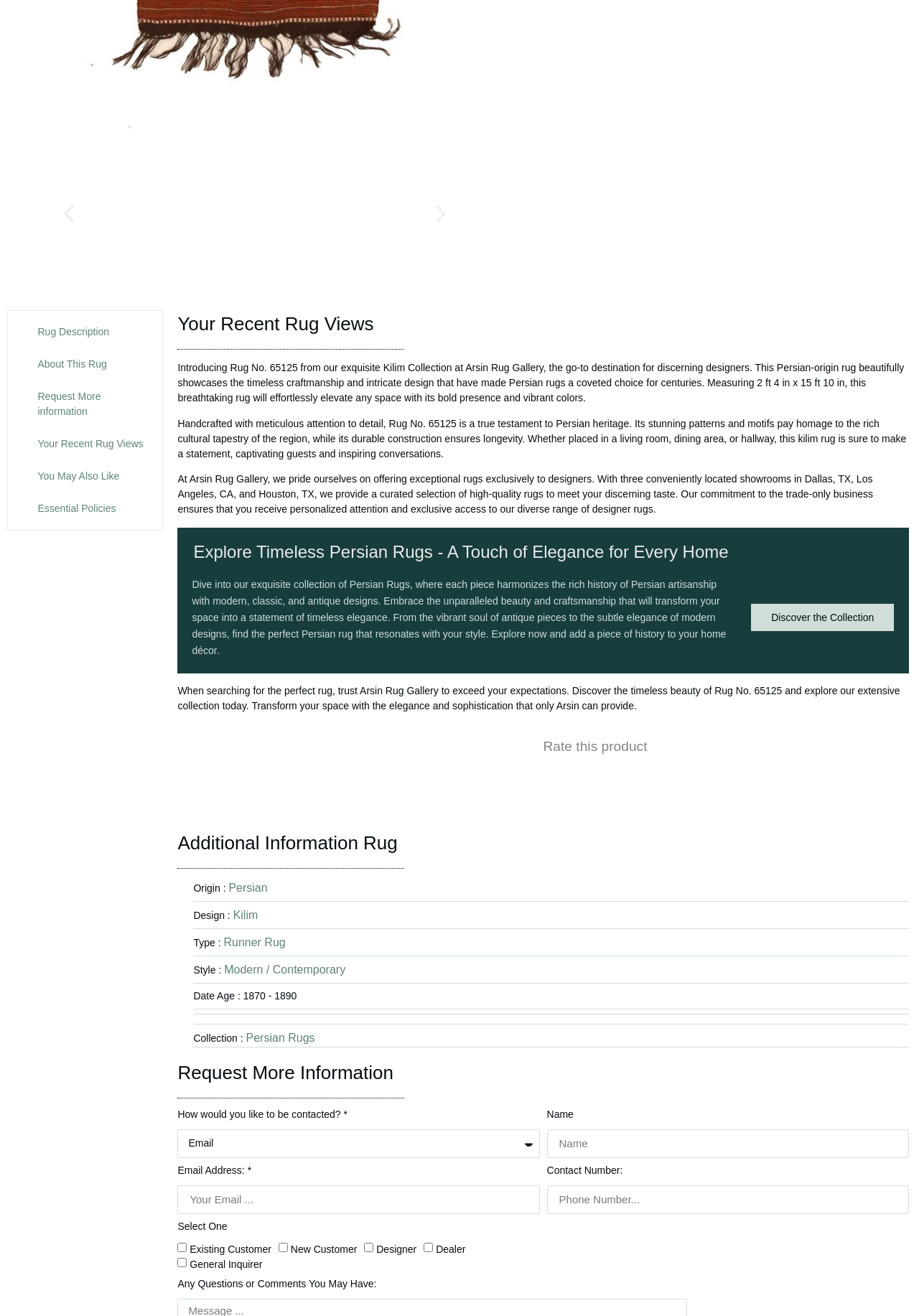What is the purpose of the 'Request More Information' section?
Answer the question using a single word or phrase, according to the image.

To contact the seller